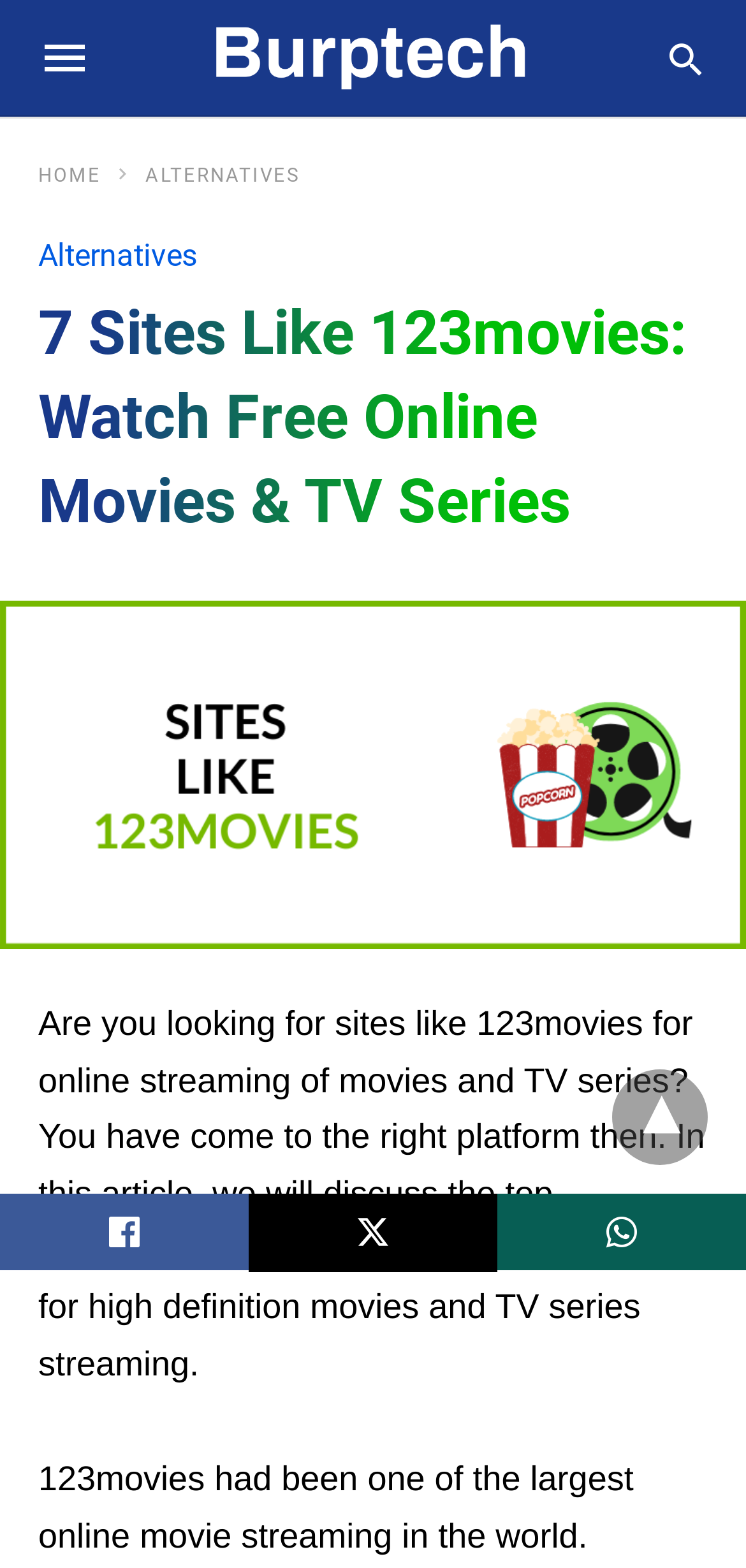What is the website about? Please answer the question using a single word or phrase based on the image.

Streaming movies and TV series